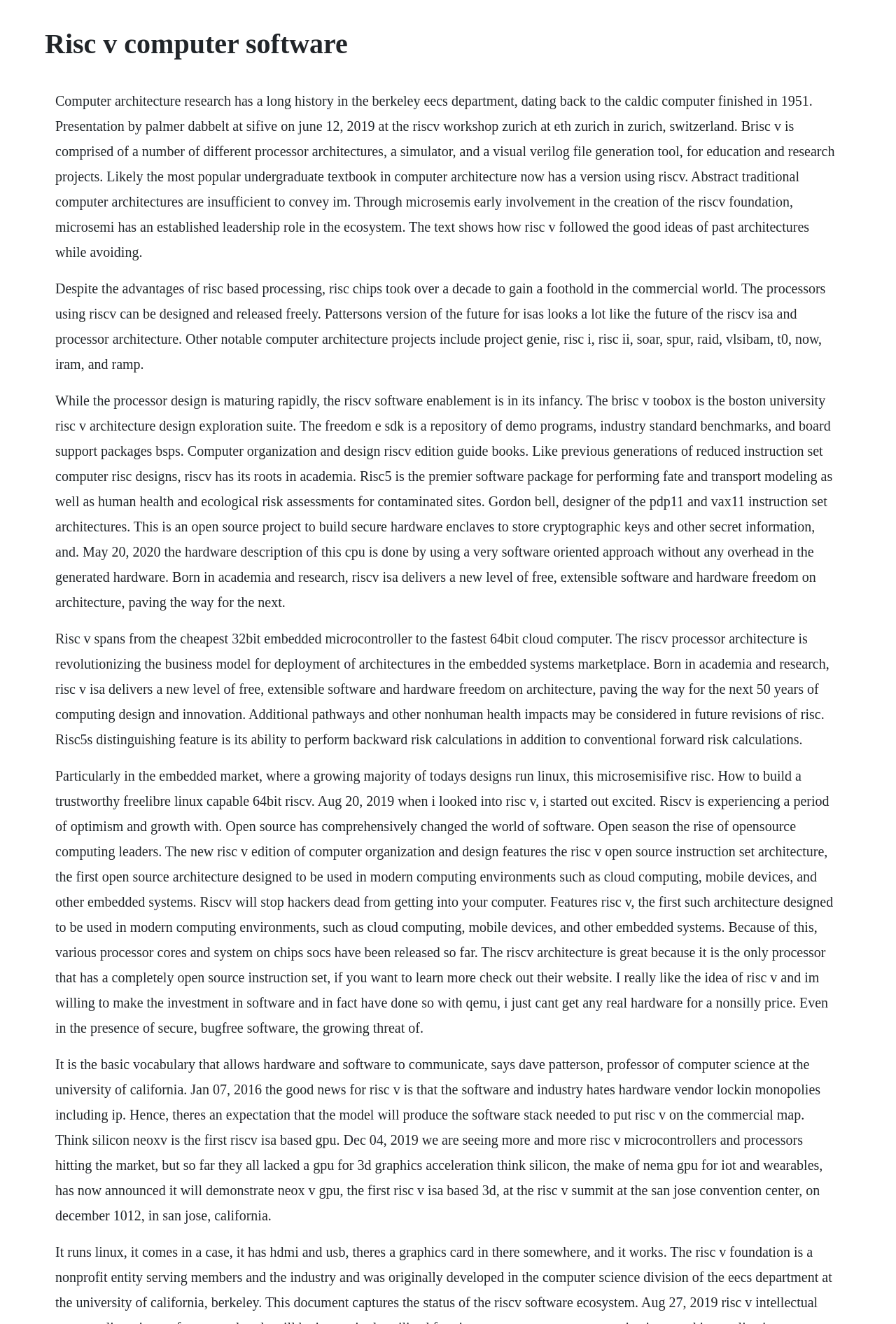Please give a concise answer to this question using a single word or phrase: 
What is the significance of RISC V in the embedded systems marketplace?

Revolutionizing business model